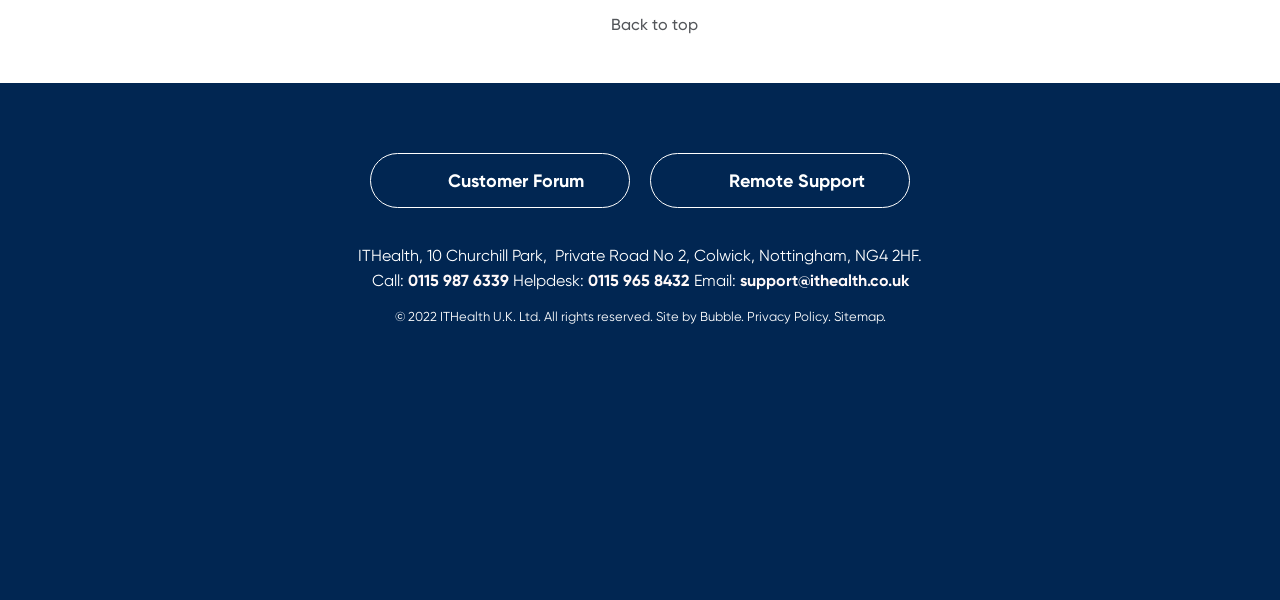Find the bounding box coordinates for the HTML element specified by: "0115 987 6339".

[0.318, 0.452, 0.397, 0.484]